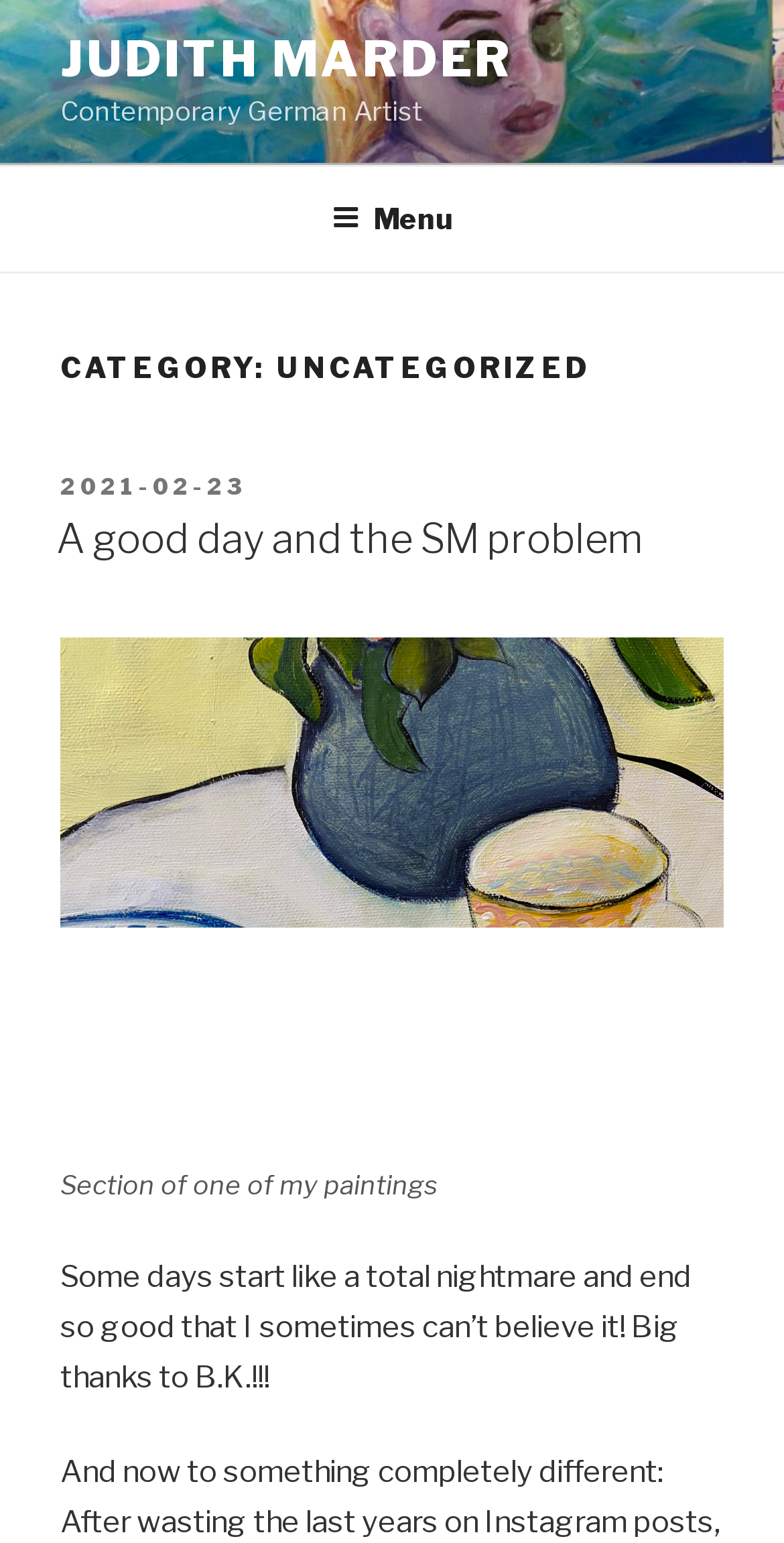Describe in detail what you see on the webpage.

The webpage is about Judith Marder, a contemporary German artist. At the top-left corner, there is a link to "Skip to content". Below it, there is a large image of Judith Marder, spanning the entire width of the page. Next to the image, there is a link to Judith Marder's name, followed by a brief description of her as a contemporary German artist.

To the right of the image, there is a top menu navigation bar with a button labeled "Menu". Below the navigation bar, there is a heading that indicates the category of the page, which is "Uncategorized". 

Under the category heading, there is a section with a heading "A good day and the SM problem", which appears to be a blog post or article. The post has a timestamp of "2021-02-23" and a brief text that describes a good day. Below the text, there is a figure with a caption that describes a section of one of Judith Marder's paintings. The caption is positioned at the bottom of the figure.

There are a total of 3 links on the page, including the "Skip to content" link, the link to Judith Marder's name, and the link to the blog post title. There is also one image, one navigation menu, and several blocks of text with varying font sizes and styles.